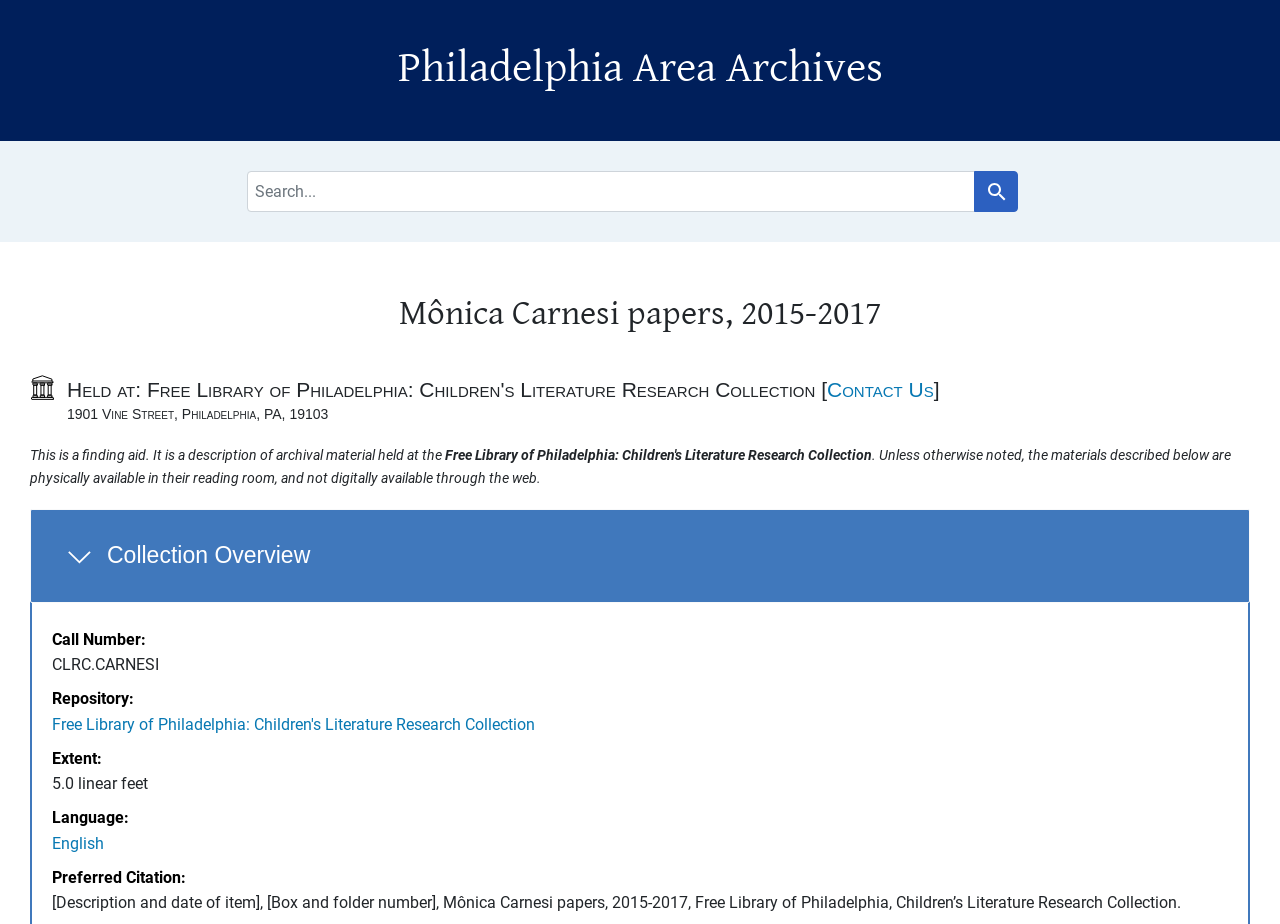Please identify the bounding box coordinates of the element I need to click to follow this instruction: "Read terms and conditions".

None